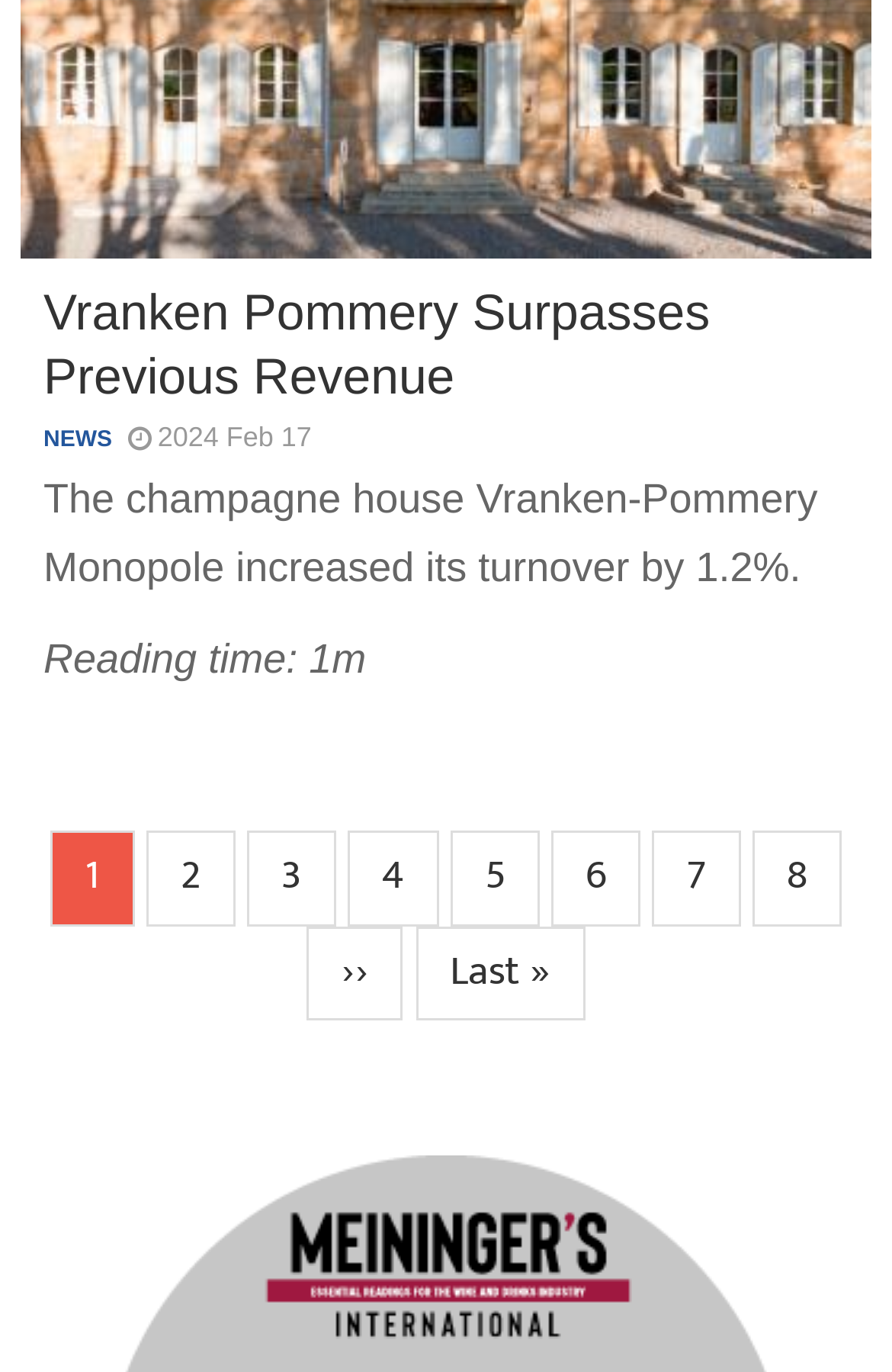Determine the bounding box coordinates of the clickable region to follow the instruction: "Read the news article".

[0.049, 0.205, 0.951, 0.298]